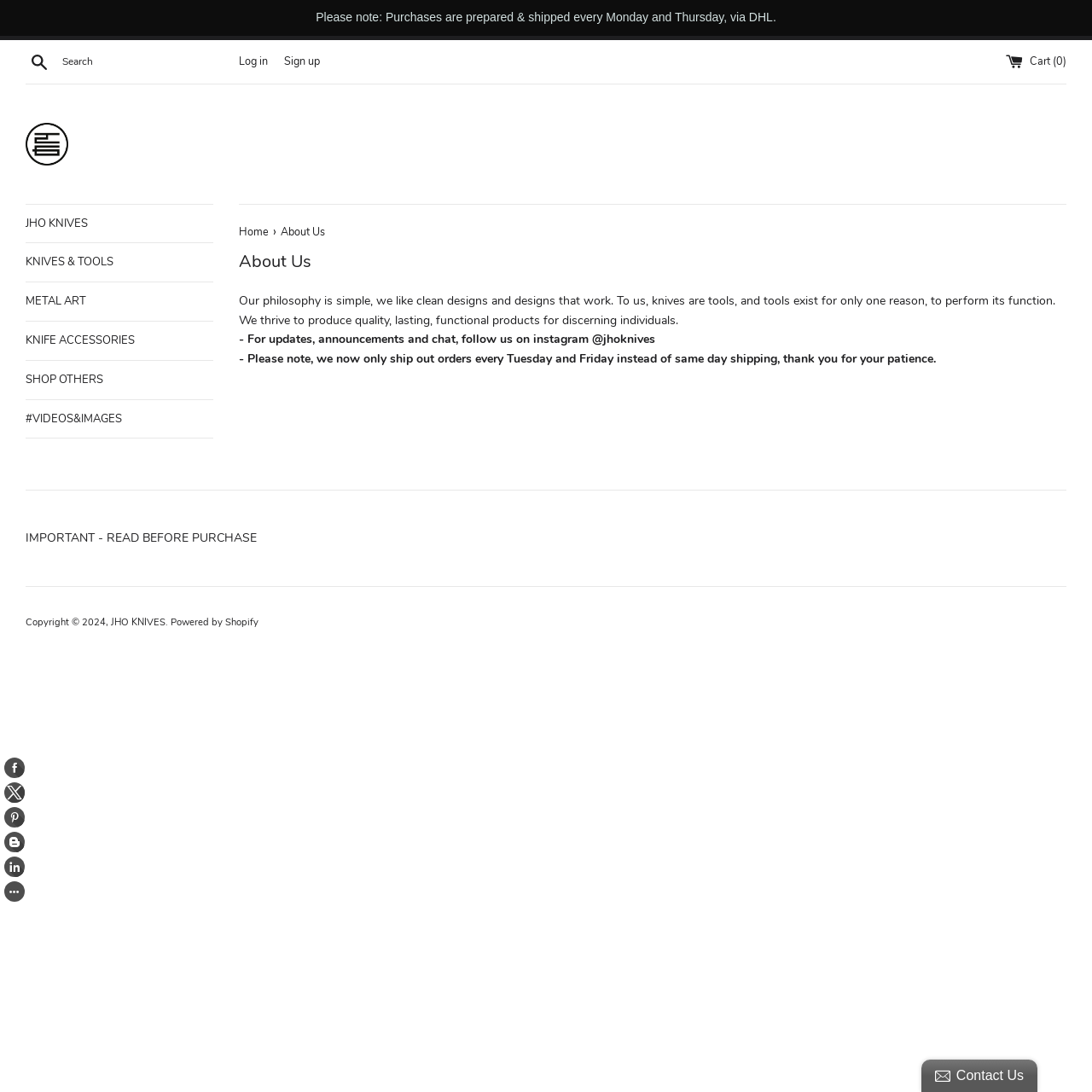Determine the bounding box coordinates of the region to click in order to accomplish the following instruction: "Search for something". Provide the coordinates as four float numbers between 0 and 1, specifically [left, top, right, bottom].

[0.051, 0.043, 0.218, 0.07]